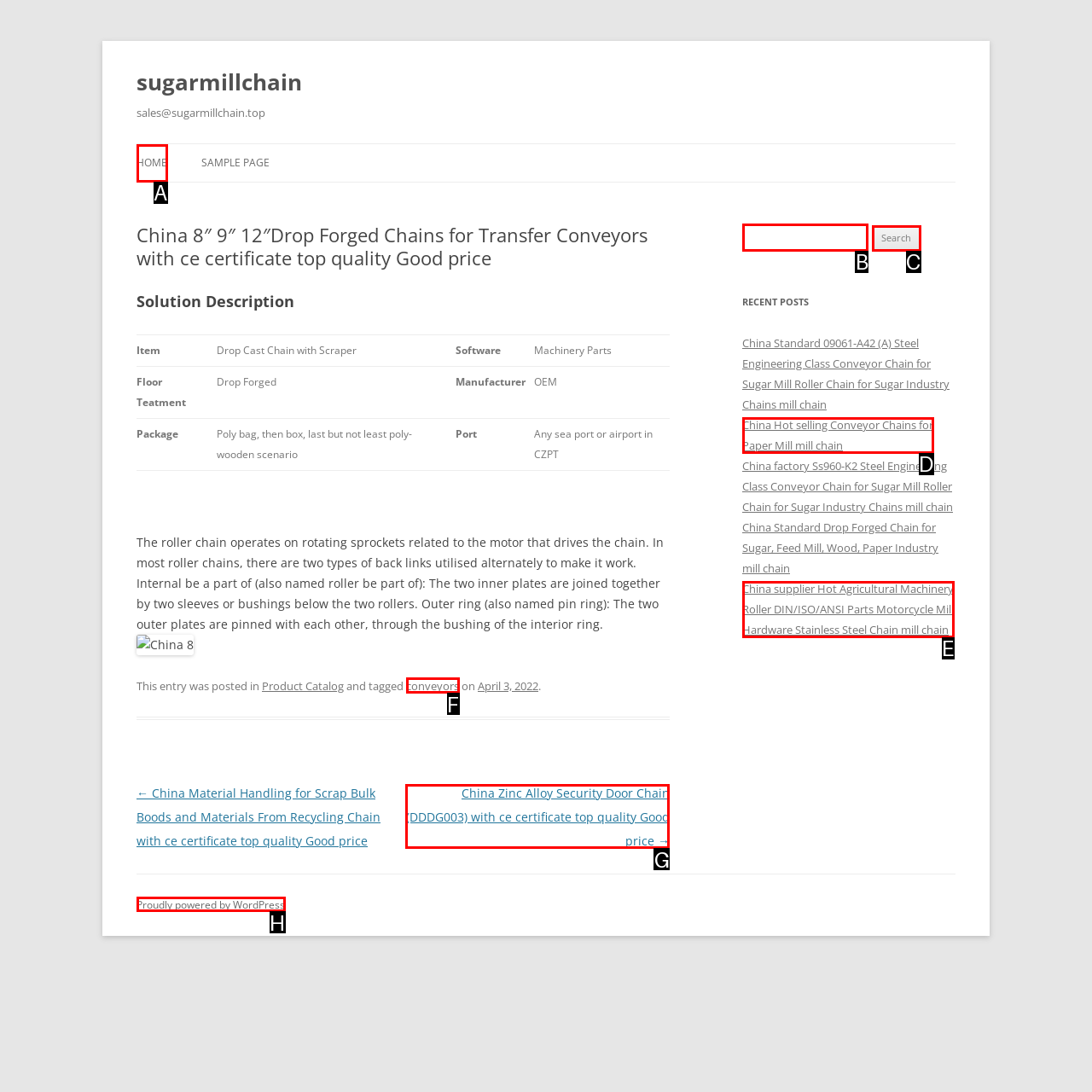Select the HTML element that should be clicked to accomplish the task: Search for something Reply with the corresponding letter of the option.

B